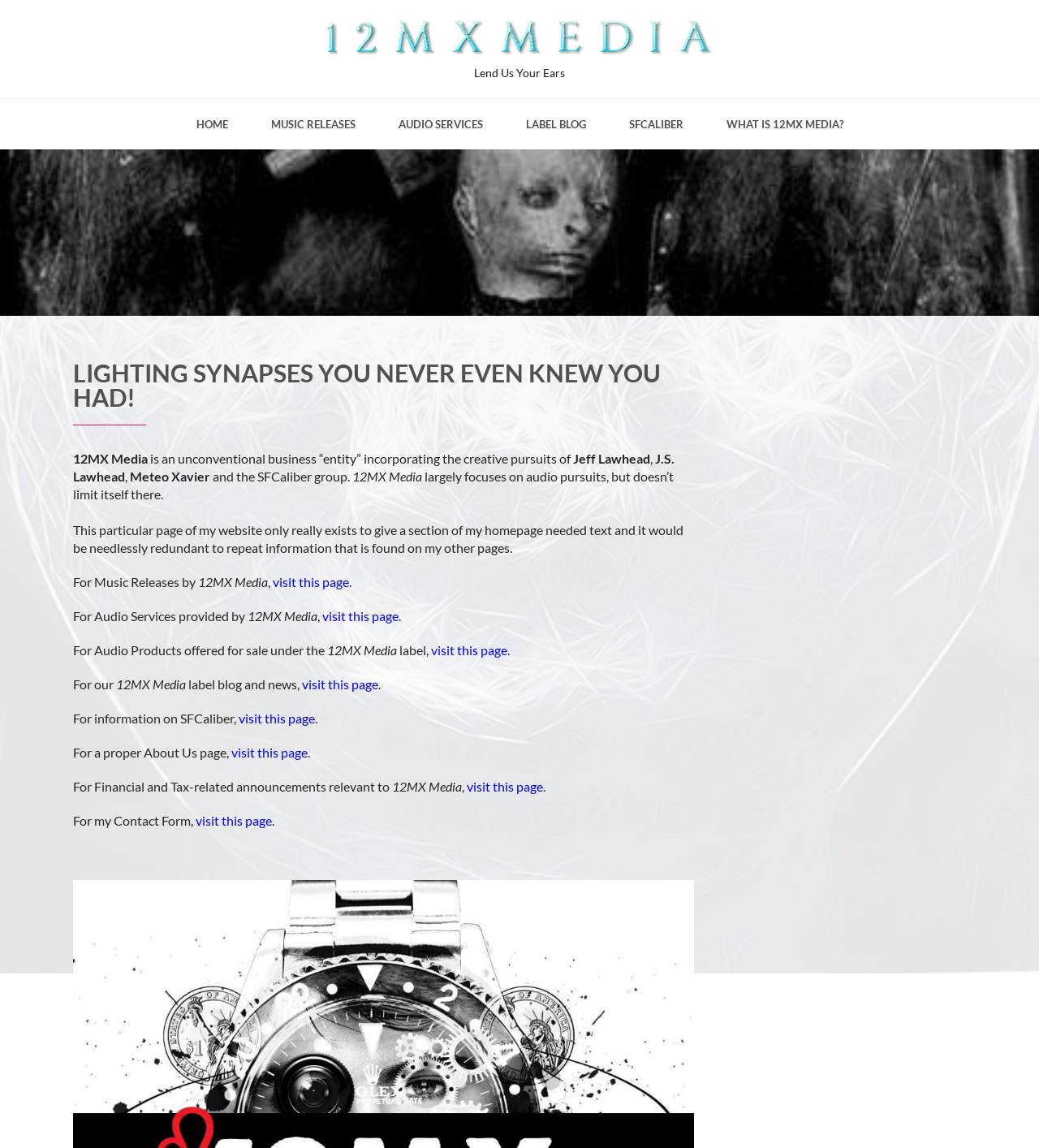Identify the bounding box of the UI component described as: "SFCaliber".

[0.586, 0.086, 0.677, 0.13]